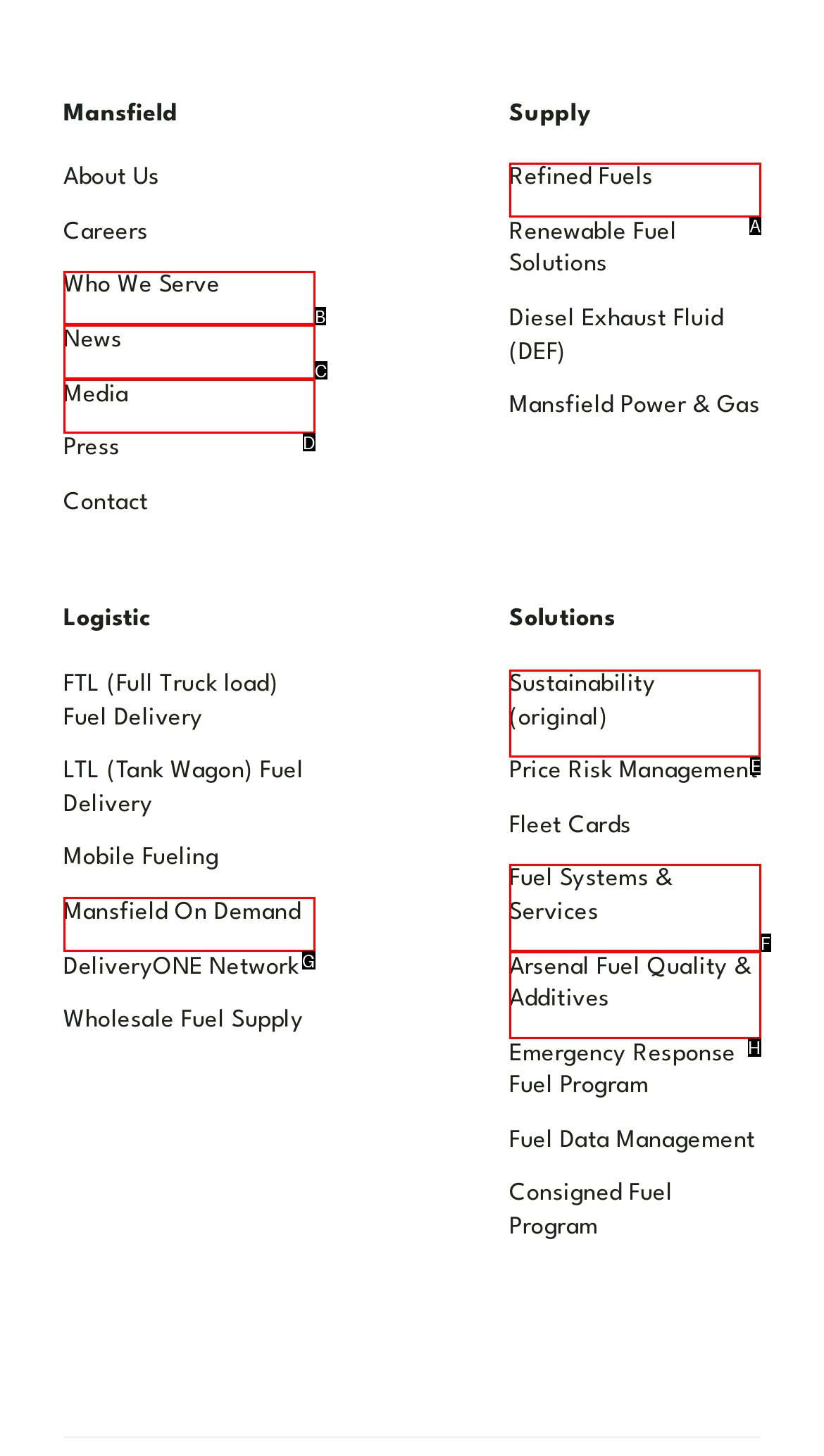Given the instruction: Explore Sustainability, which HTML element should you click on?
Answer with the letter that corresponds to the correct option from the choices available.

E